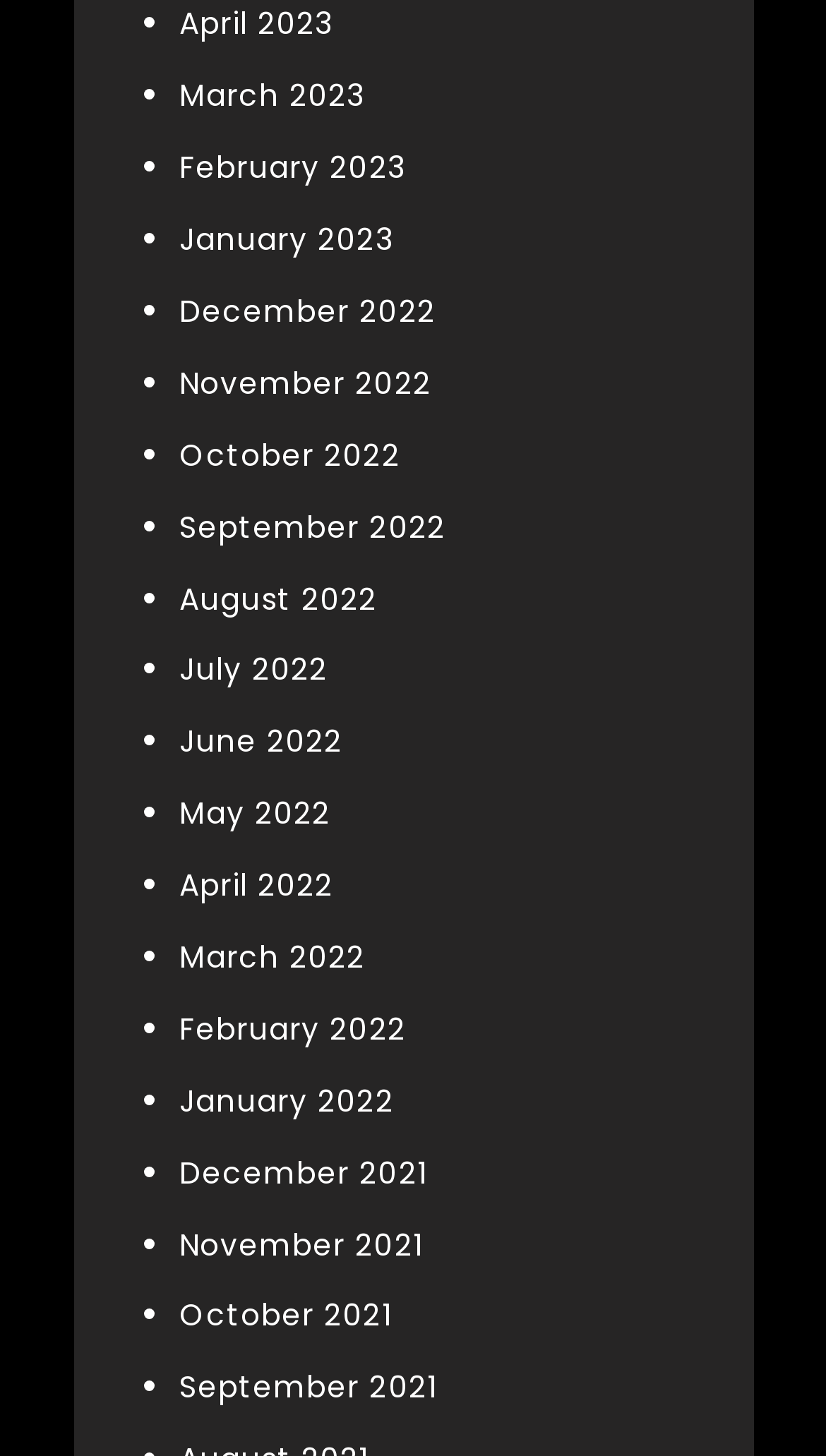What is the most recent month listed?
Using the details shown in the screenshot, provide a comprehensive answer to the question.

By examining the list of links on the webpage, I can see that the most recent month listed is April 2023, which is the first link in the list.